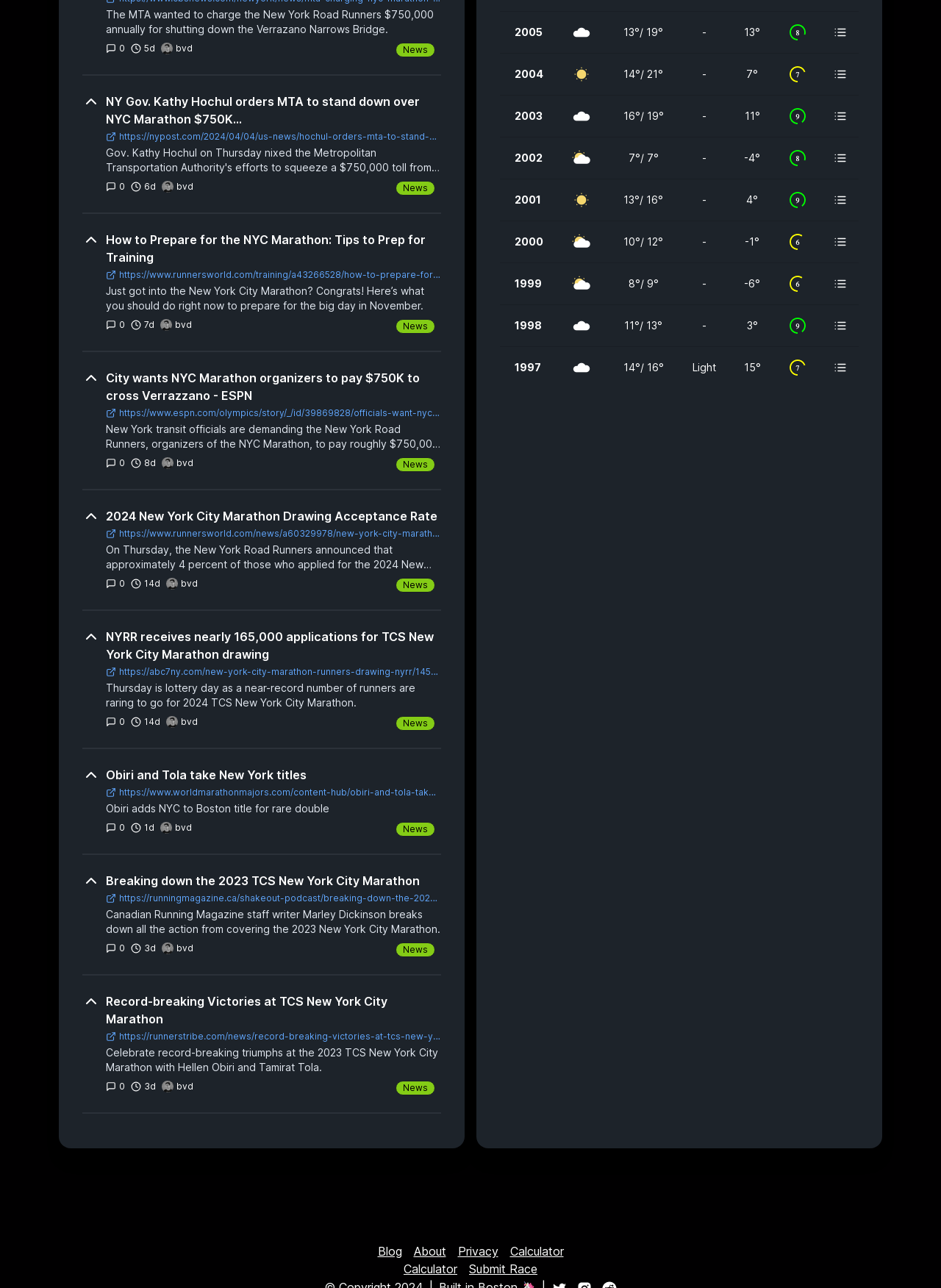Please give a one-word or short phrase response to the following question: 
How many applications were received for the TCS New York City Marathon drawing?

nearly 165,000